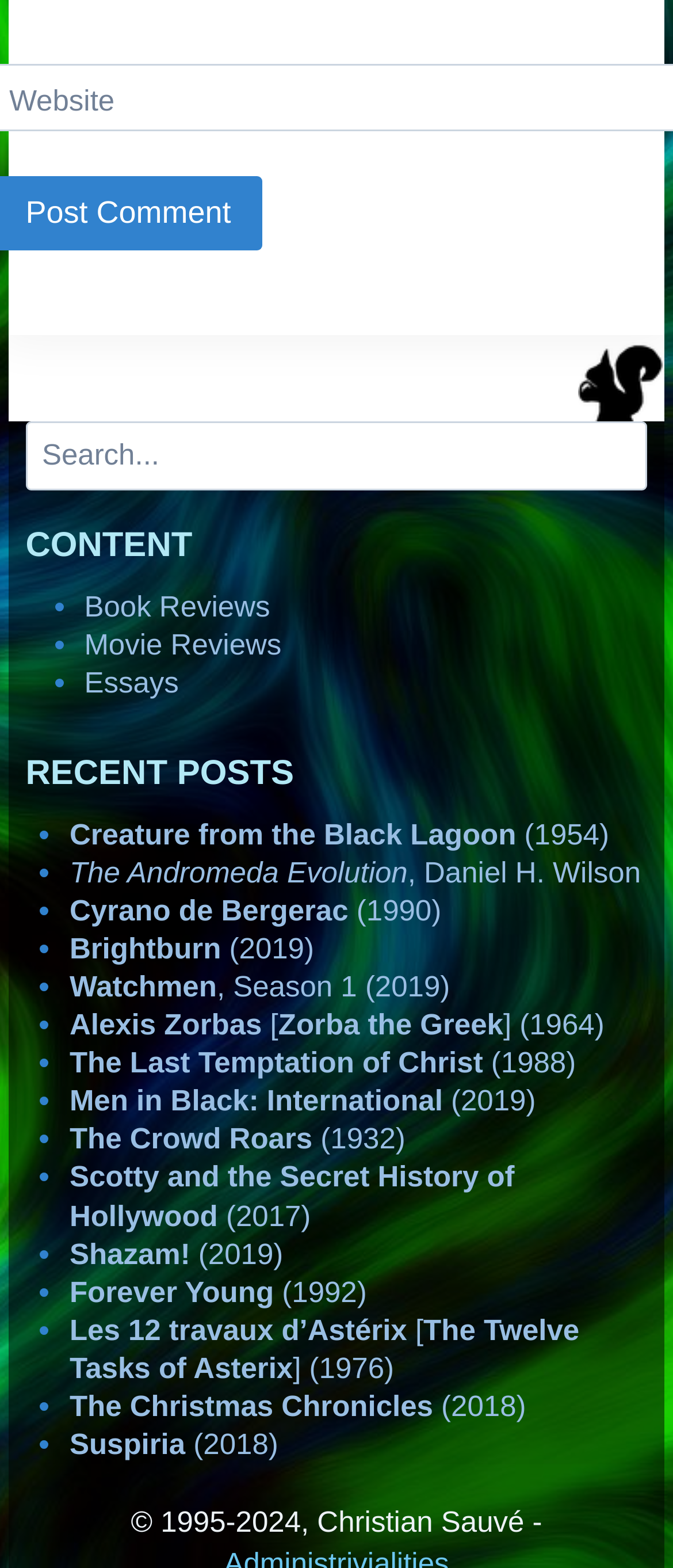Determine the coordinates of the bounding box for the clickable area needed to execute this instruction: "View recent post Creature from the Black Lagoon (1954)".

[0.103, 0.522, 0.905, 0.542]